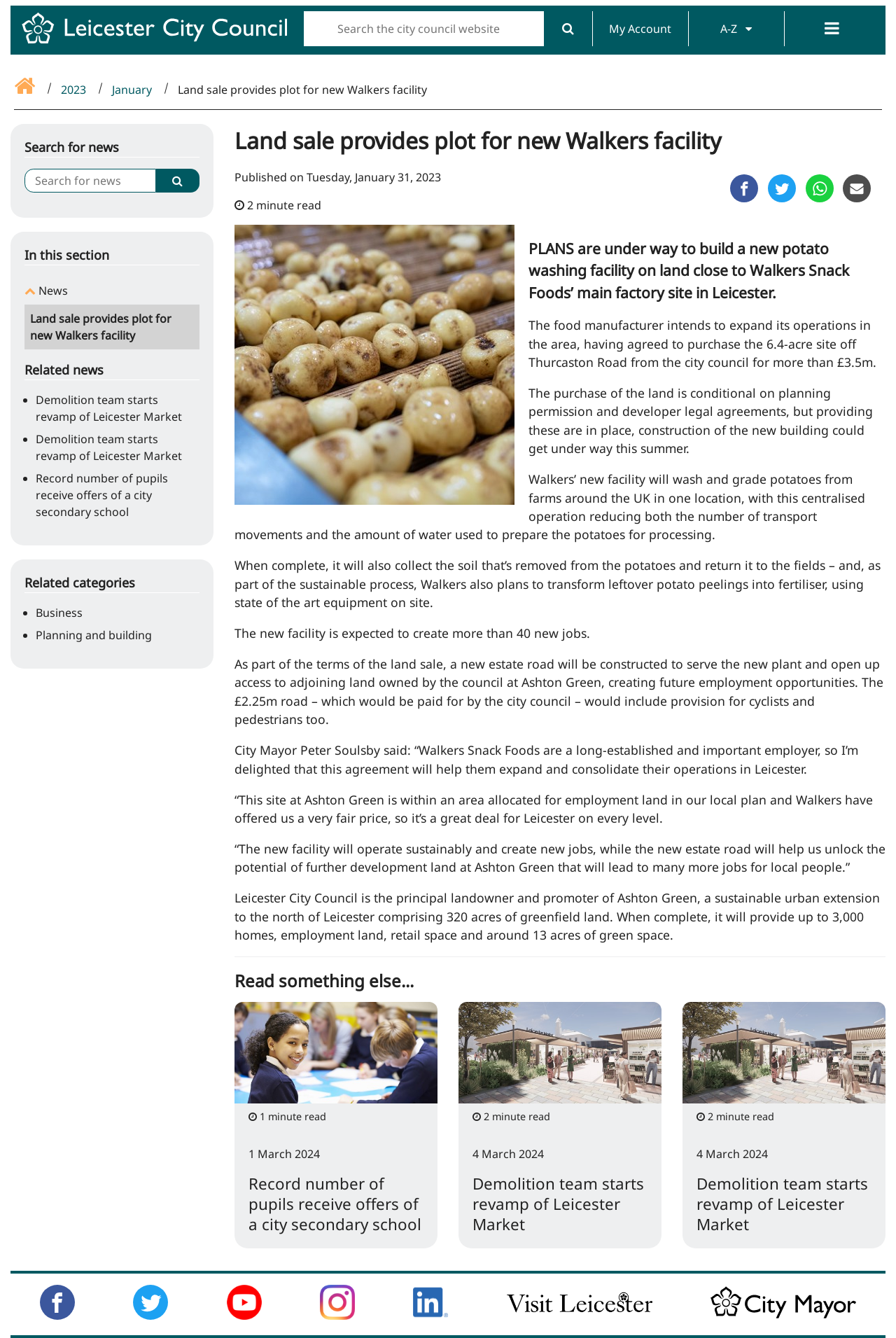Create a detailed summary of all the visual and textual information on the webpage.

This webpage is about a news article from Leicester City Council. At the top, there is a navigation bar with links to the council's homepage, search function, and account management. Below this, there is a breadcrumb navigation showing the current page's location within the website.

The main content of the page is divided into sections. The first section has a heading "Land sale provides plot for new Walkers facility" and a brief summary of the article. Below this, there is a search bar for news articles and a list of related news articles with links.

The main article is divided into paragraphs, describing plans for a new potato washing facility to be built by Walkers Snack Foods near their main factory site in Leicester. The article includes details about the facility's operations, its expected environmental impact, and the creation of new jobs. There are also quotes from the City Mayor, Peter Soulsby, about the agreement and its benefits for the city.

To the right of the article, there are social media sharing links and a list of related categories with links. At the bottom of the page, there are links to other news articles, including "Record number of pupils receive offers of a city secondary school" and "Demolition team starts revamp of Leicester Market". Finally, there are links to the council's social media profiles at the very bottom of the page.